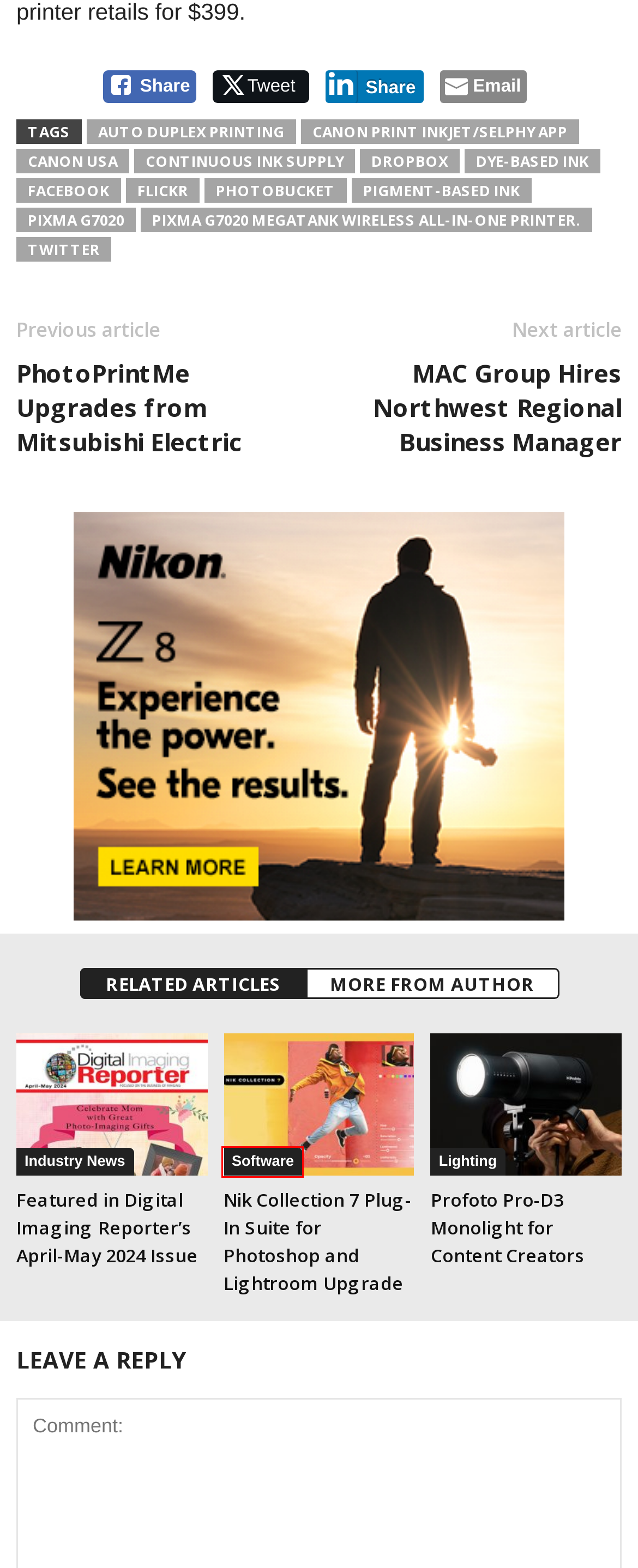Assess the screenshot of a webpage with a red bounding box and determine which webpage description most accurately matches the new page after clicking the element within the red box. Here are the options:
A. continuous ink supply Archives - Digital Imaging Reporter
B. Lighting Archives - Digital Imaging Reporter
C. Canon Print Inkjet/Selphy app Archives - Digital Imaging Reporter
D. Profoto Pro-D3 Monolight for Content Creators - Digital Imaging Reporter
E. Software Archives - Digital Imaging Reporter
F. Pixma G7020 MegaTank wireless all-in-one printer. Archives - Digital Imaging Reporter
G. Nik Collection 7 Plug-In Suite for Photoshop and Lightroom Upgrade - Digital Imaging Reporter
H. Photobucket Archives - Digital Imaging Reporter

E